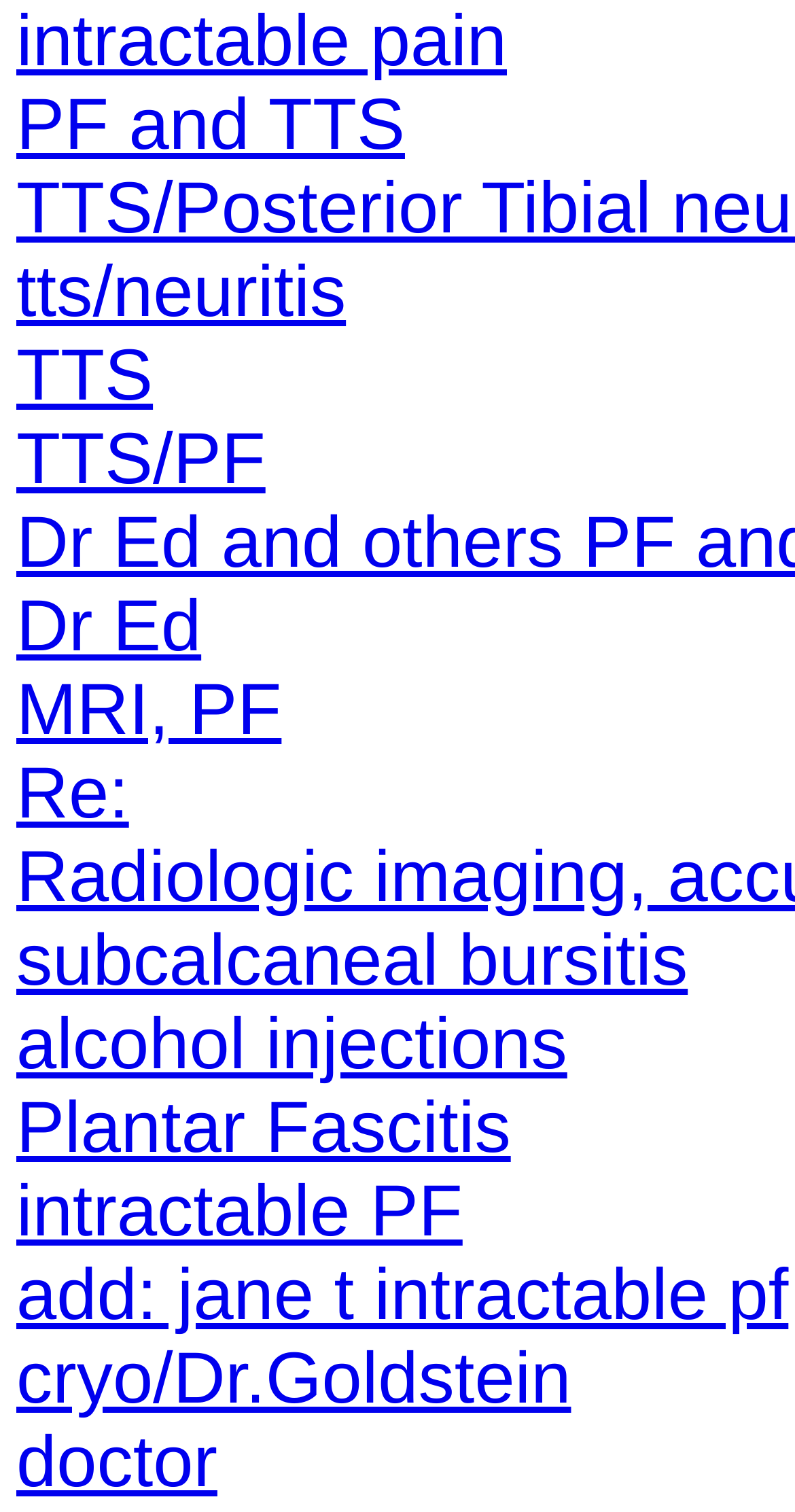Point out the bounding box coordinates of the section to click in order to follow this instruction: "learn about subcalcaneal bursitis".

[0.021, 0.608, 0.865, 0.662]